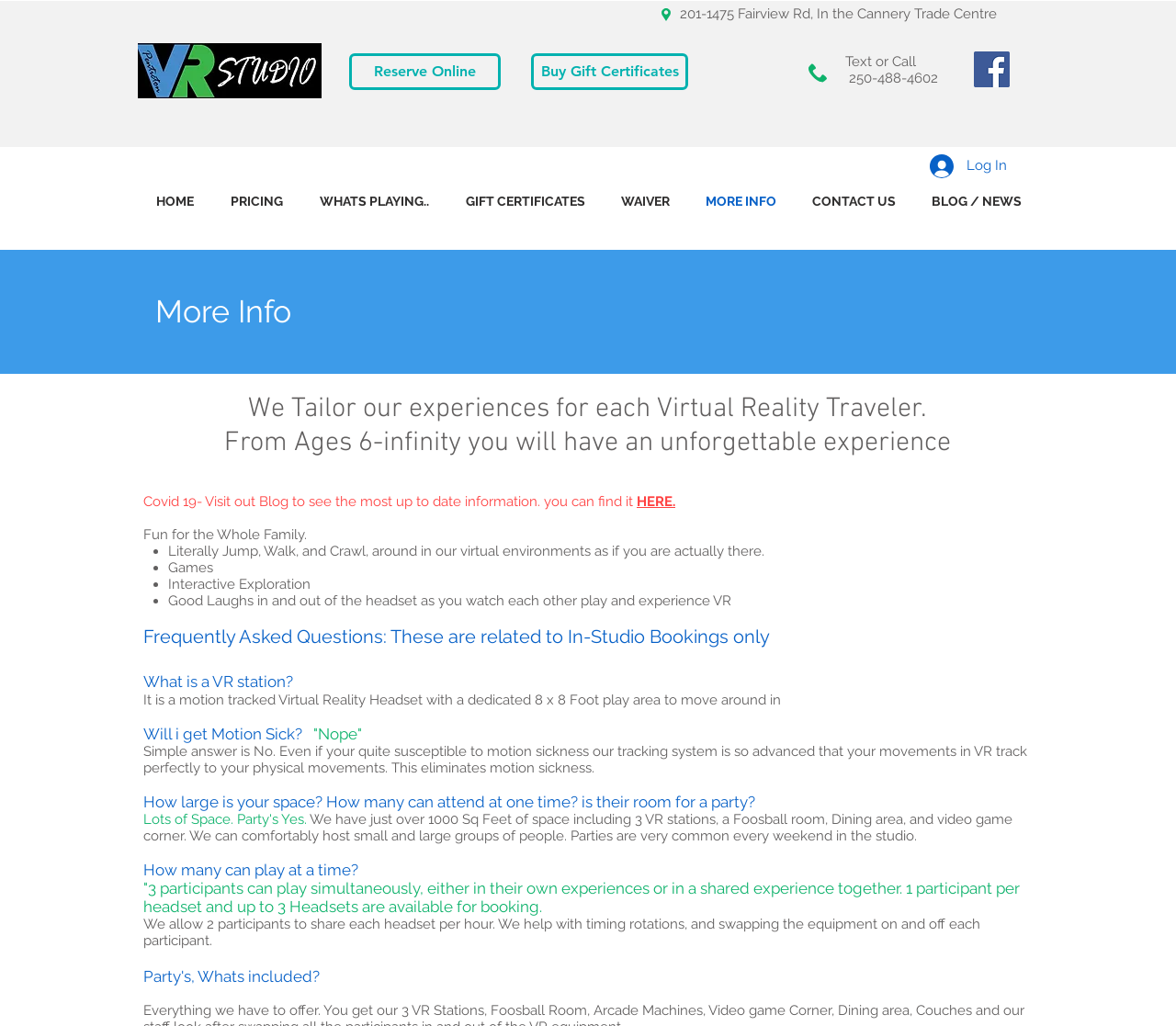Provide the bounding box coordinates for the UI element described in this sentence: "Buy Gift Certificates". The coordinates should be four float values between 0 and 1, i.e., [left, top, right, bottom].

[0.452, 0.052, 0.585, 0.088]